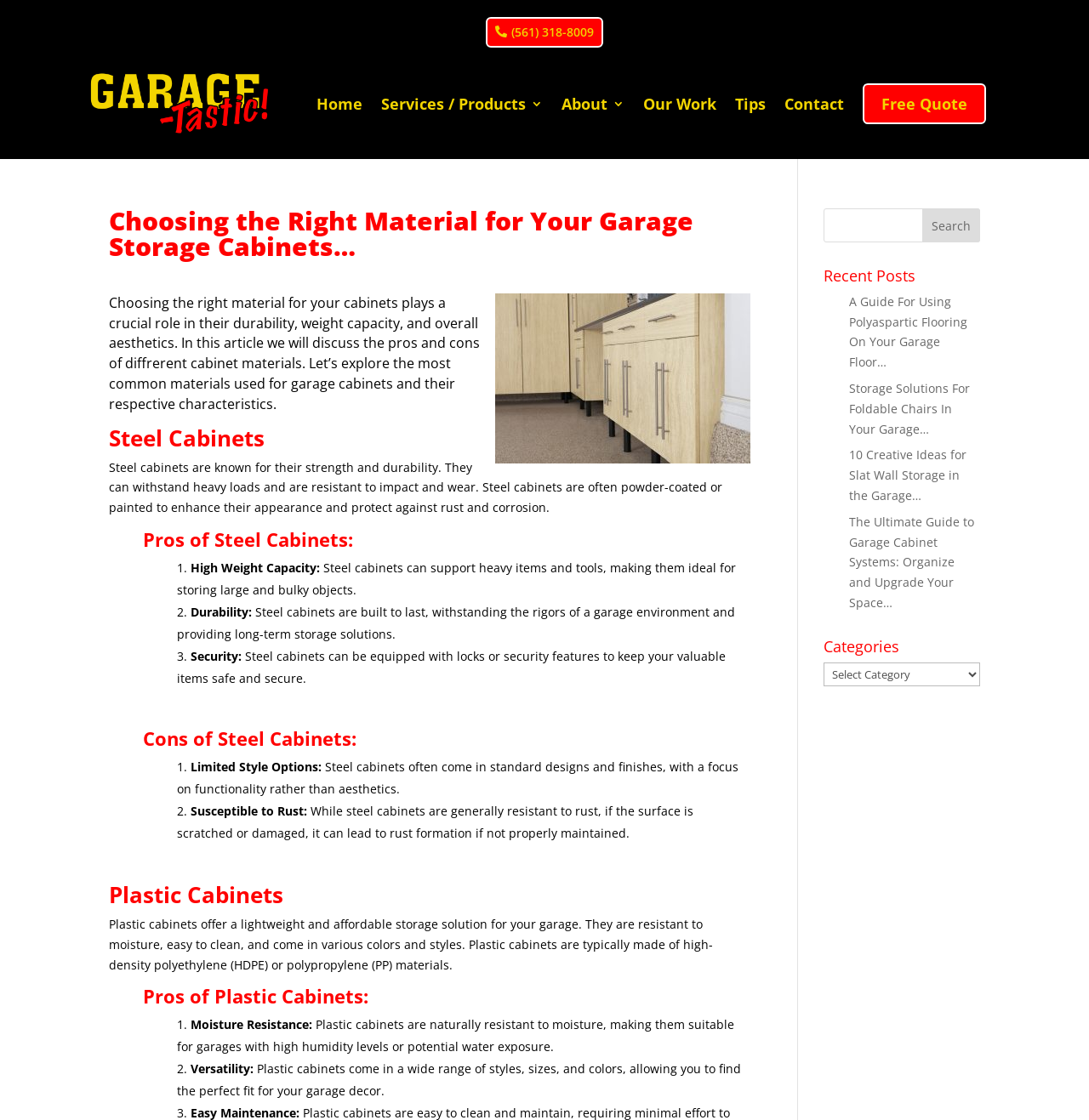Please identify the bounding box coordinates of the clickable region that I should interact with to perform the following instruction: "Search for something". The coordinates should be expressed as four float numbers between 0 and 1, i.e., [left, top, right, bottom].

[0.756, 0.186, 0.9, 0.216]